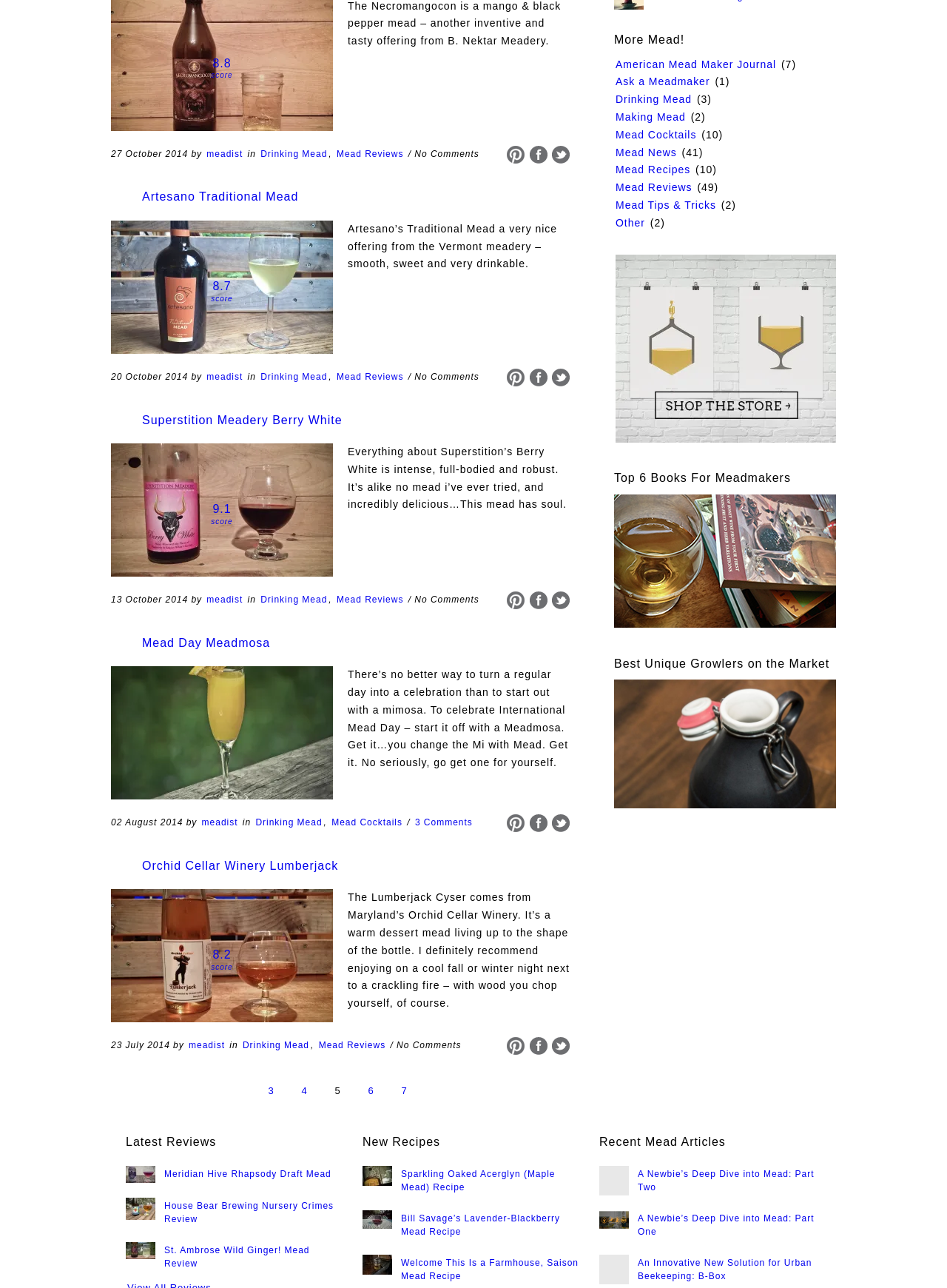Please determine the bounding box of the UI element that matches this description: meadist. The coordinates should be given as (top-left x, top-left y, bottom-right x, bottom-right y), with all values between 0 and 1.

[0.217, 0.287, 0.258, 0.298]